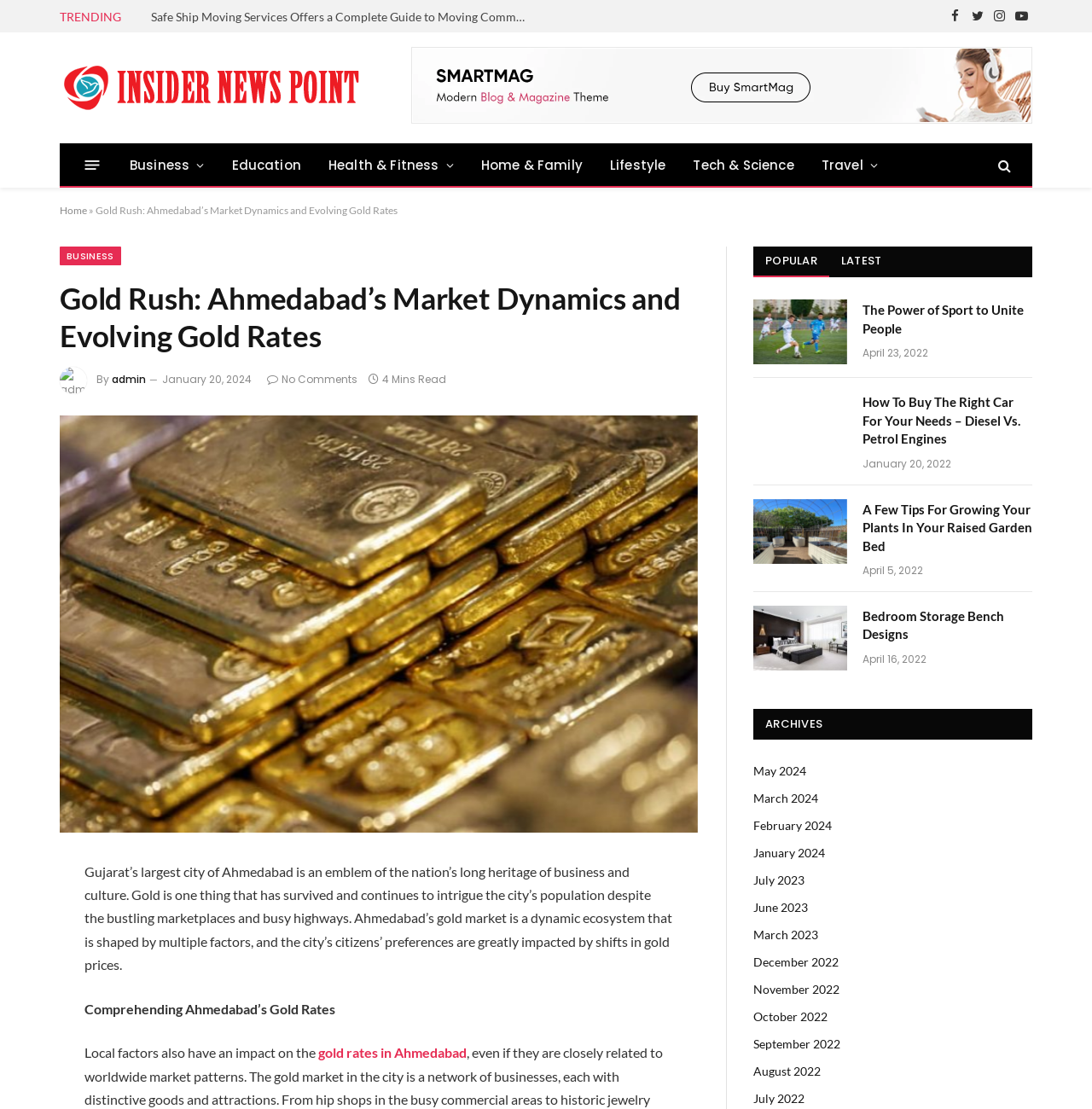Respond to the question below with a single word or phrase: What is the name of the website?

Insider News Point